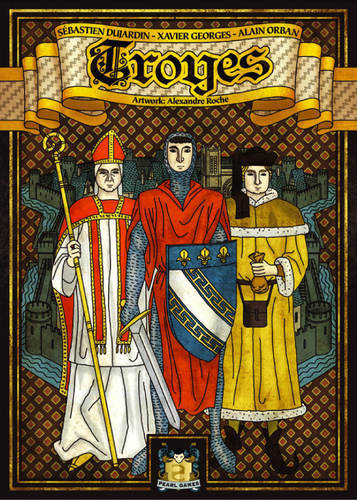Kindly respond to the following question with a single word or a brief phrase: 
What is the attire of the young man?

Vibrant blue